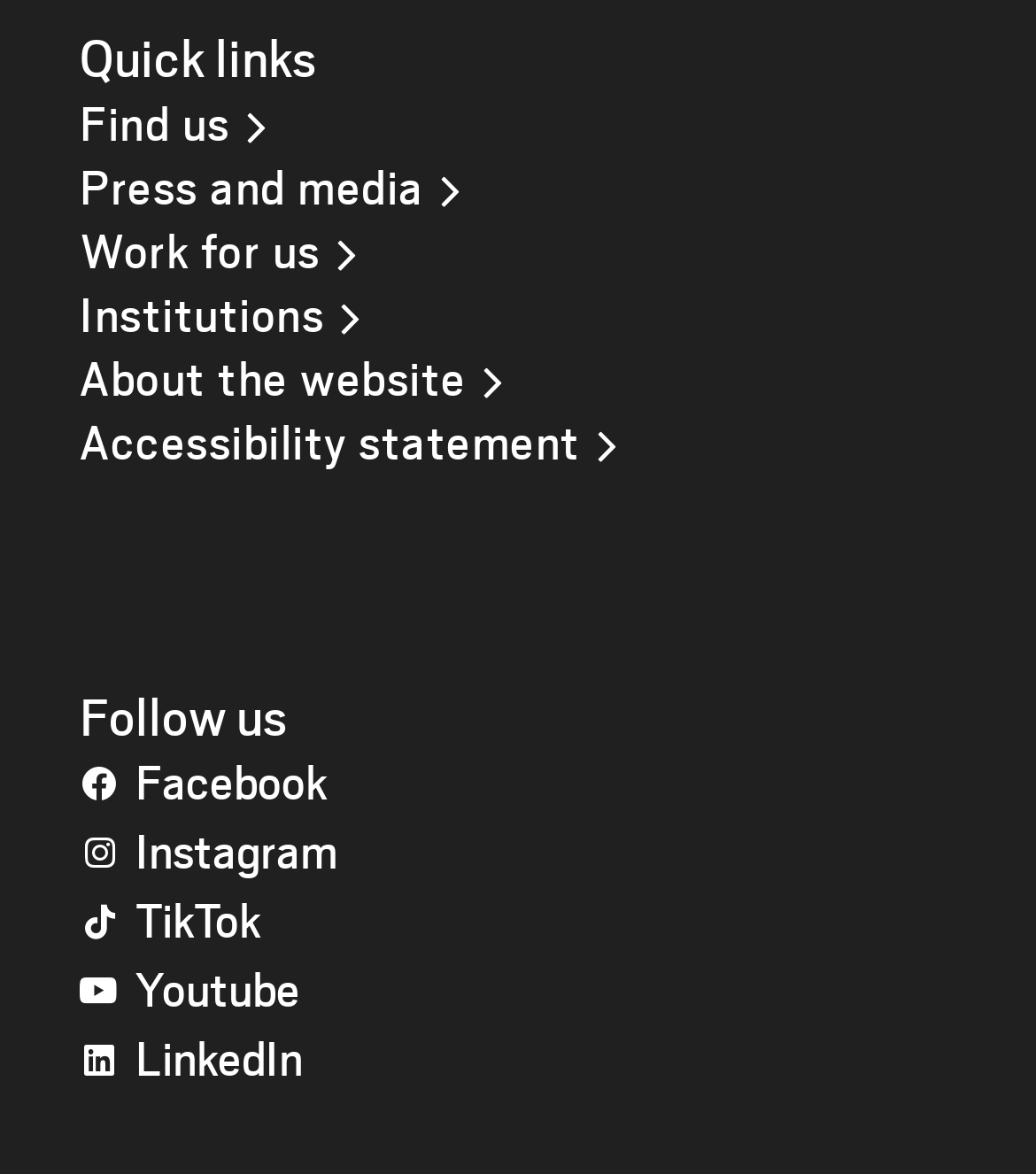Please provide the bounding box coordinates for the element that needs to be clicked to perform the following instruction: "Follow us on Facebook". The coordinates should be given as four float numbers between 0 and 1, i.e., [left, top, right, bottom].

[0.077, 0.638, 0.923, 0.697]